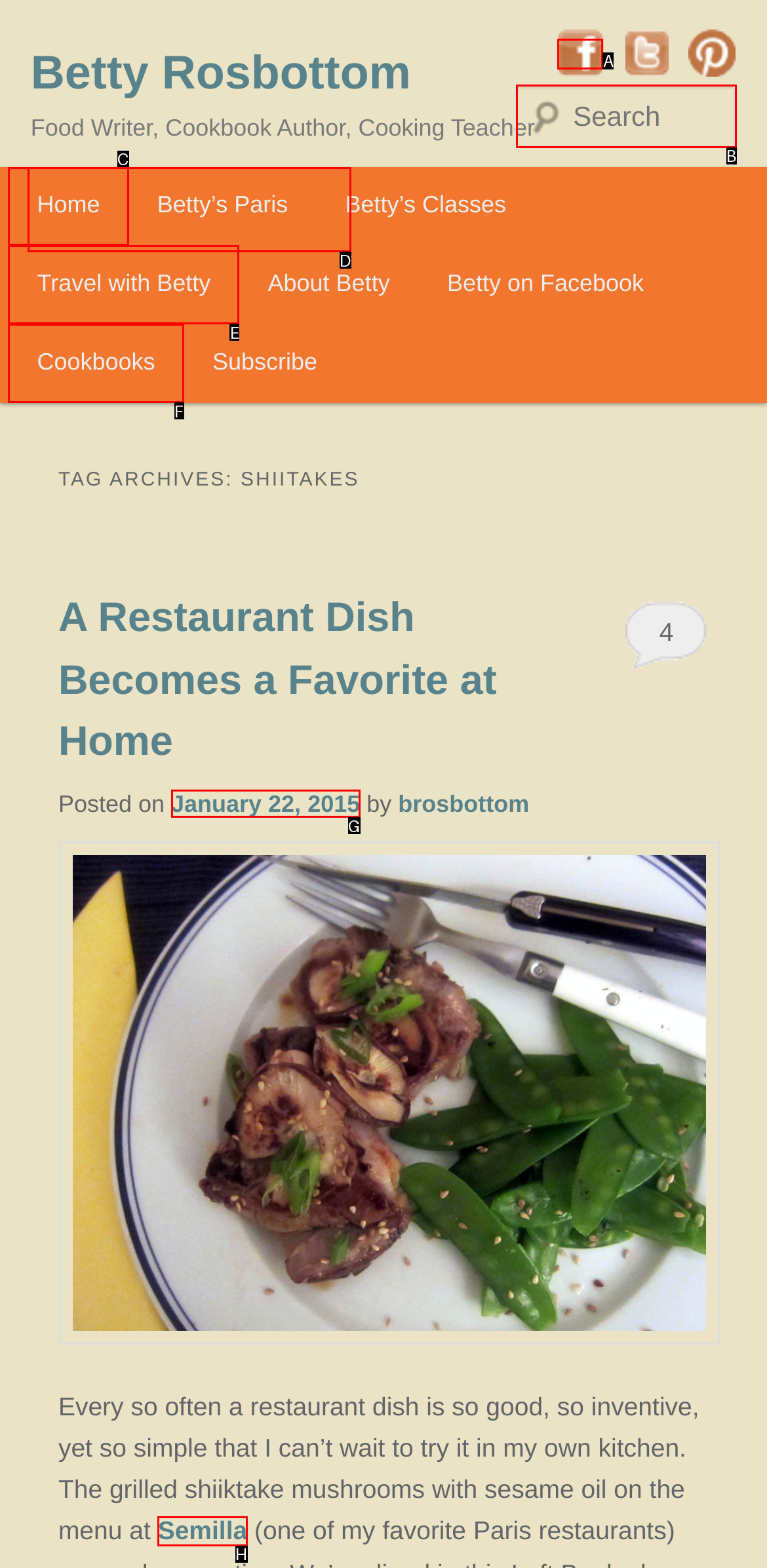Indicate the HTML element to be clicked to accomplish this task: Visit Betty Rosbottom's Facebook page Respond using the letter of the correct option.

A